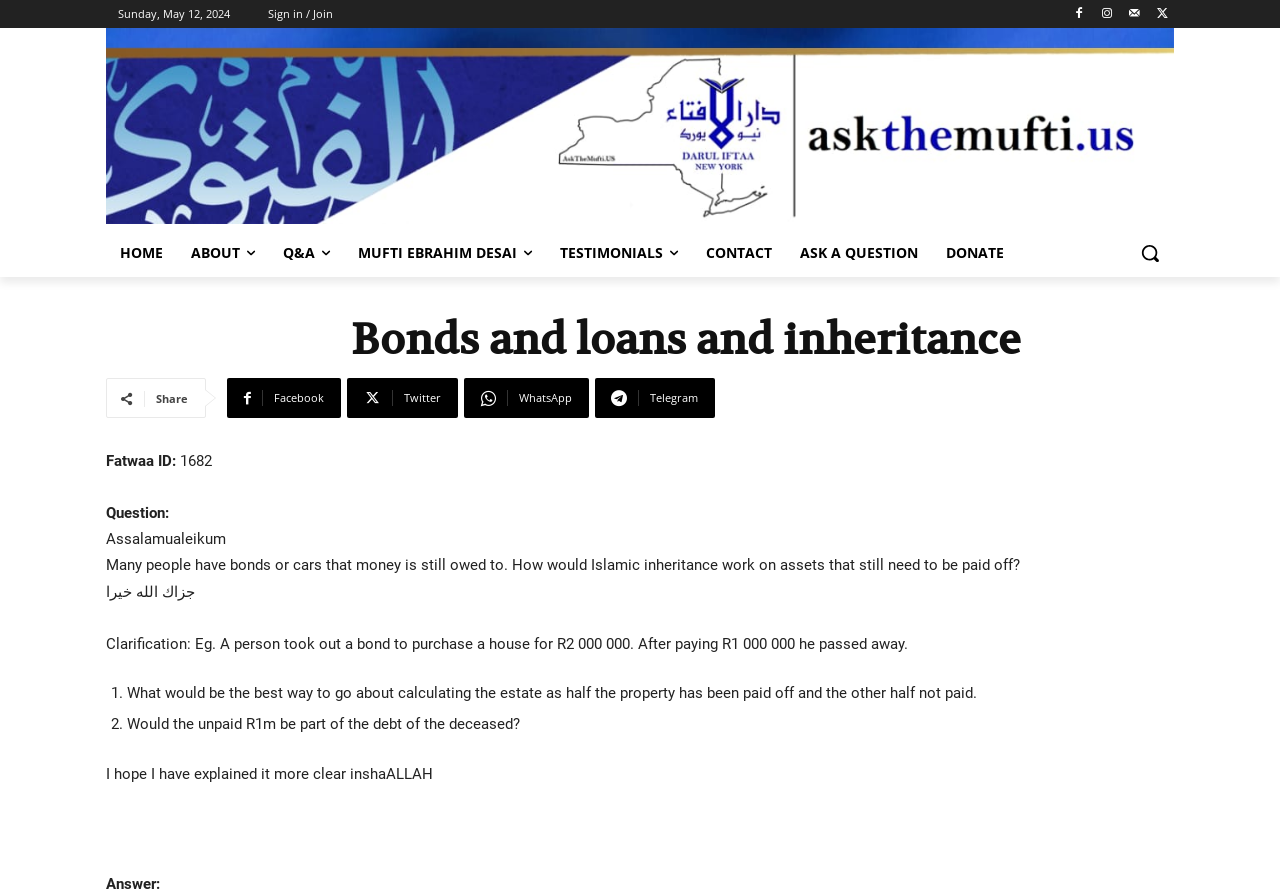Respond to the following query with just one word or a short phrase: 
How many questions are asked in the clarification section?

2